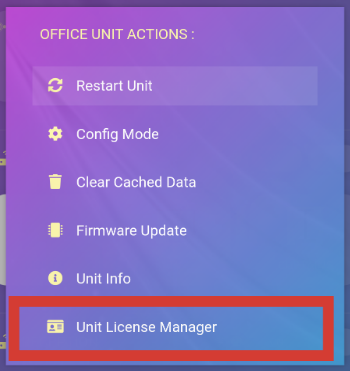Consider the image and give a detailed and elaborate answer to the question: 
What is the color of the gradient background?

The color of the gradient background is purple to lighter shades because the caption explicitly mentions that the design features a gradient background that transitions from purple to lighter shades, contributing to a modern and user-friendly aesthetic.